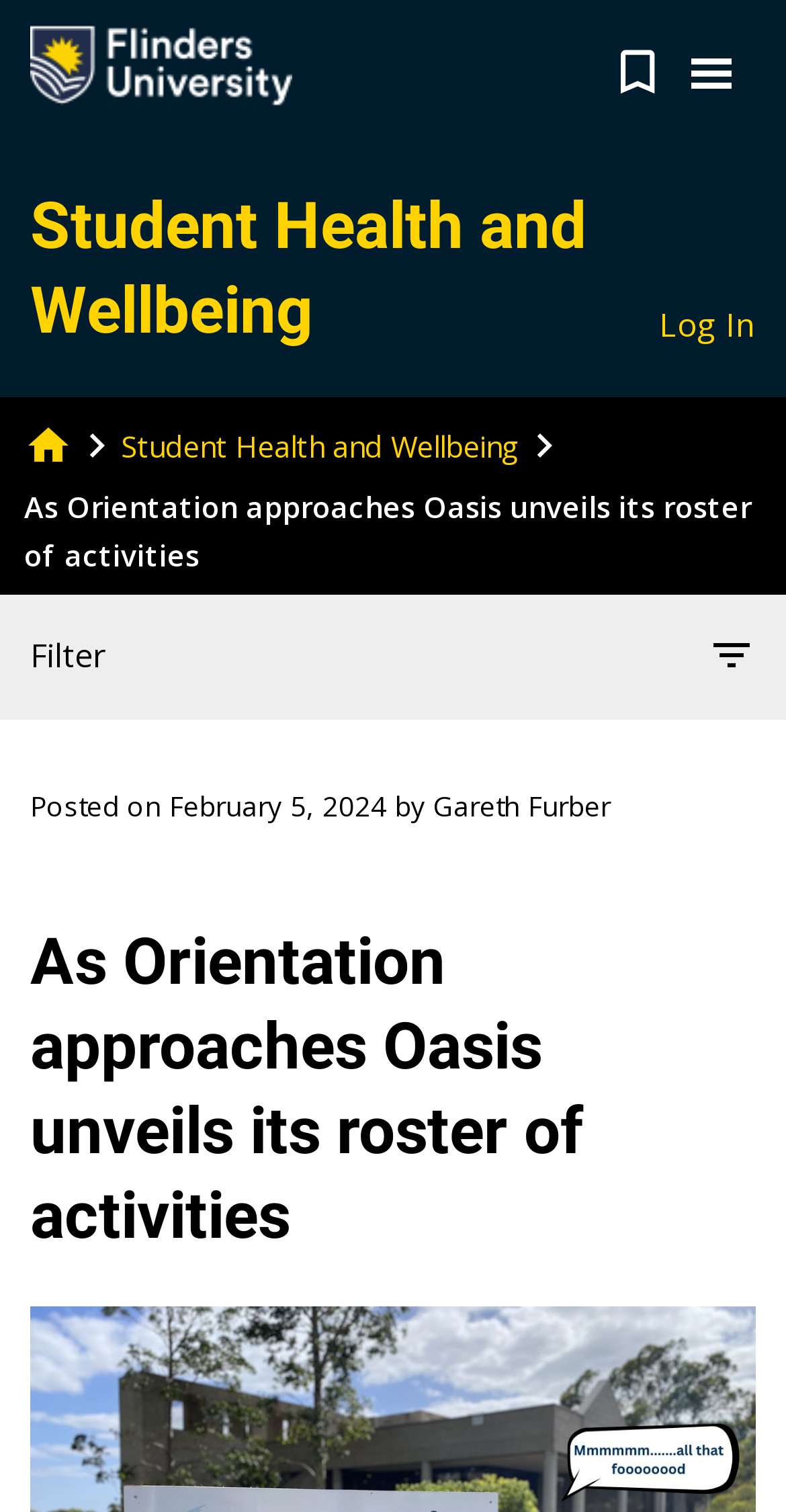Summarize the webpage with a detailed and informative caption.

The webpage is about the Student Wellbeing Centre, Oasis, on the Bedford Park Campus, and its upcoming events during the academic year. 

At the top left corner, there is the Flinders University Logo, which is an image. Next to it, there is a link to 'Student Health and Wellbeing'. On the top right corner, there are three buttons: a 'bookmark_border' button, a 'Toggle navigation' button, and a 'Log In' link. 

Below the logo, there is a heading that reads 'Student Health and Wellbeing'. Underneath, there is a link to 'home' and a 'chevron_right' icon. 

The main content of the webpage starts with a strong heading that says 'As Orientation approaches Oasis unveils its roster of activities'. Below this heading, there is a 'Filter' text and a 'filter_list' icon on the right side. 

Underneath, there is a section that displays information about the post, including the date 'February 5, 2024', the author 'Gareth Furber', and a 'Posted on' and 'by' text. 

Finally, there is a large heading that repeats the title 'As Orientation approaches Oasis unveils its roster of activities' at the bottom of the page.